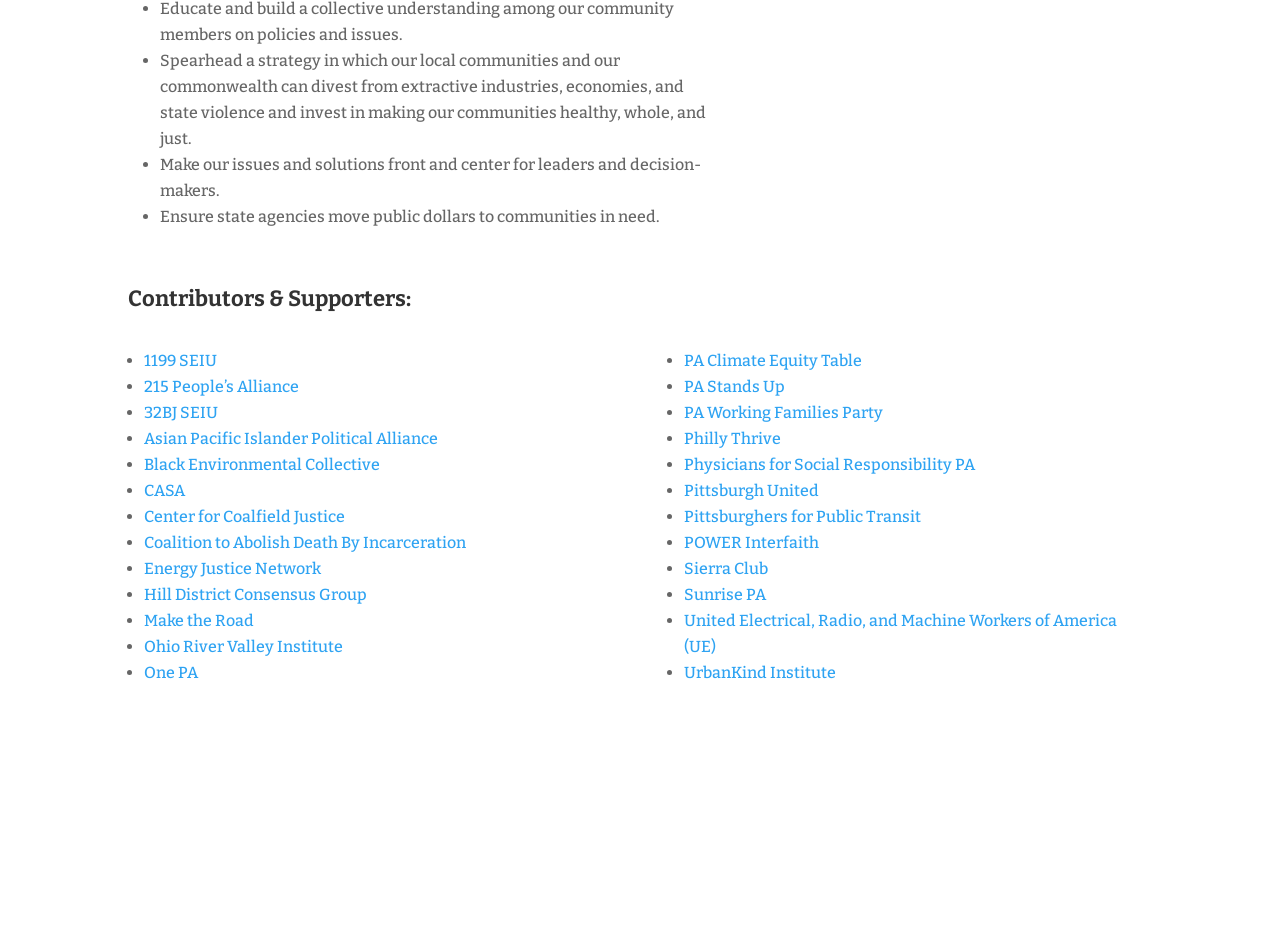What is the purpose of the contributors and supporters?
Look at the image and provide a short answer using one word or a phrase.

To support the strategy